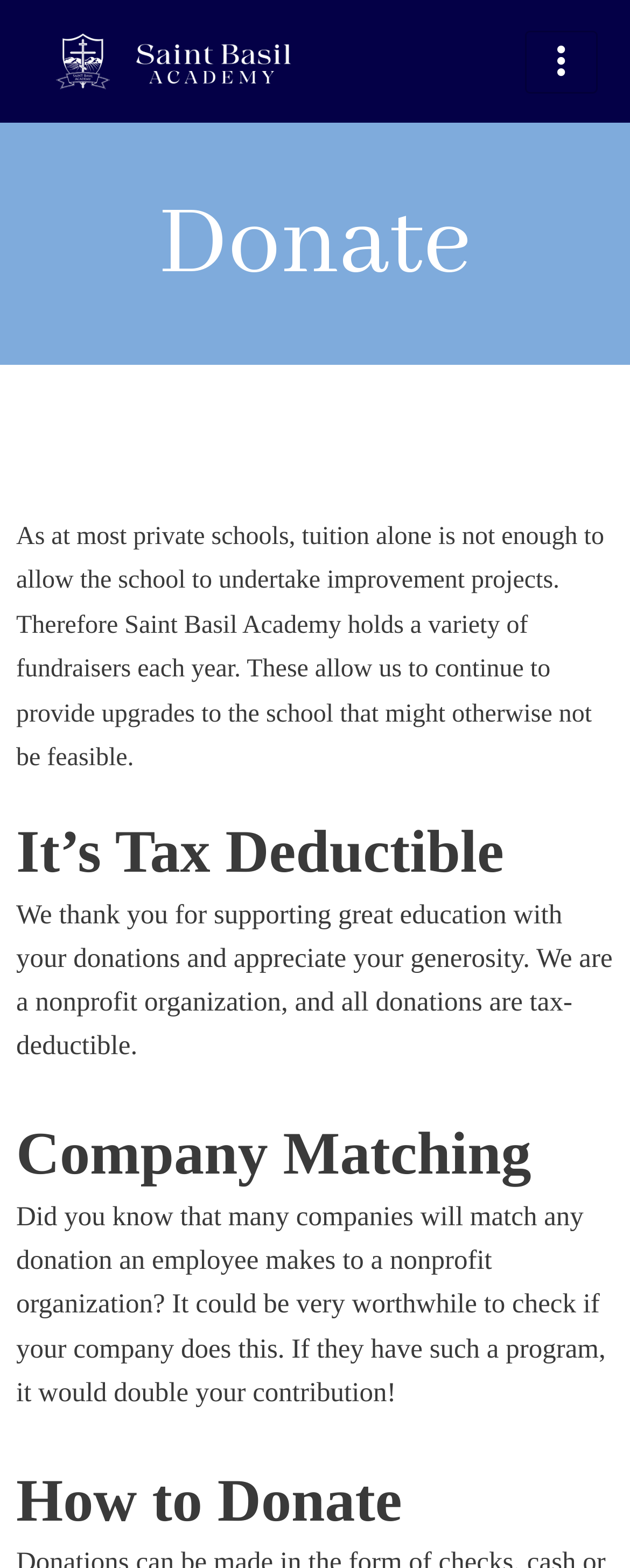Is the donation to Saint Basil Academy tax deductible?
Use the image to give a comprehensive and detailed response to the question.

The webpage states that 'We are a nonprofit organization, and all donations are tax-deductible', which implies that the donation to Saint Basil Academy is tax deductible.